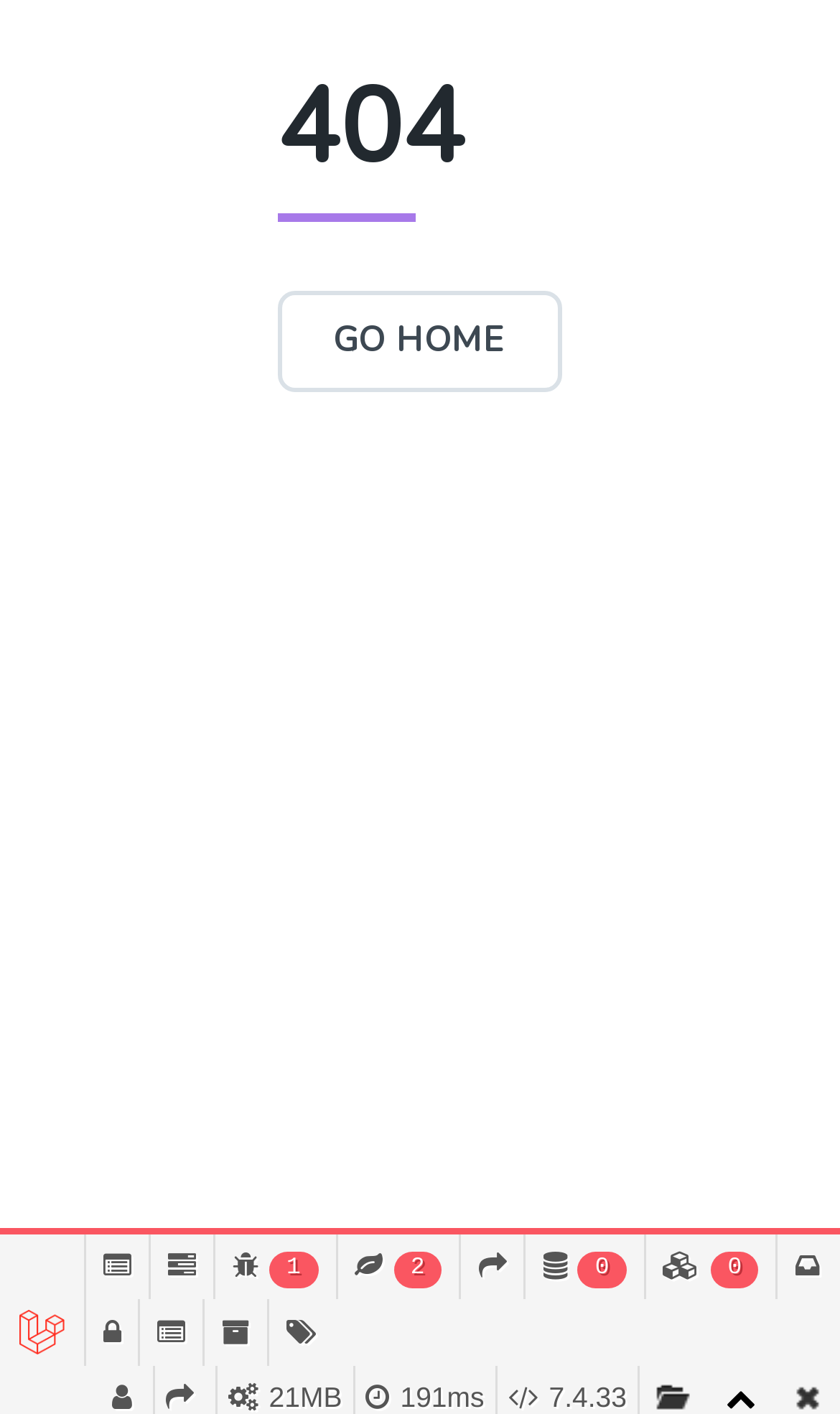Please mark the clickable region by giving the bounding box coordinates needed to complete this instruction: "click the first social media icon".

[0.1, 0.873, 0.177, 0.919]